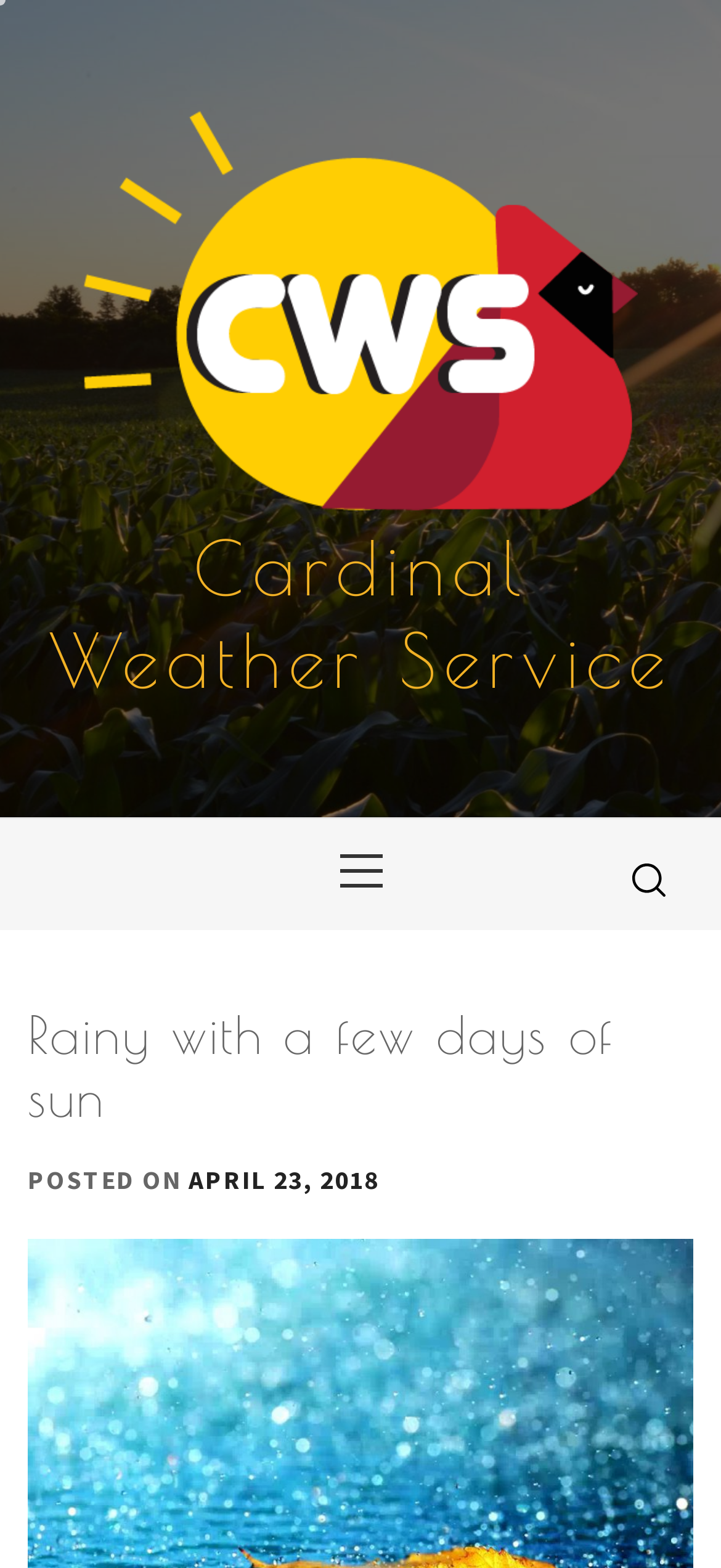Consider the image and give a detailed and elaborate answer to the question: 
What is the primary menu located?

The primary menu is located in the middle of the page, as indicated by its bounding box coordinates [0.244, 0.523, 0.756, 0.593], which suggests it is positioned roughly in the middle of the page vertically.